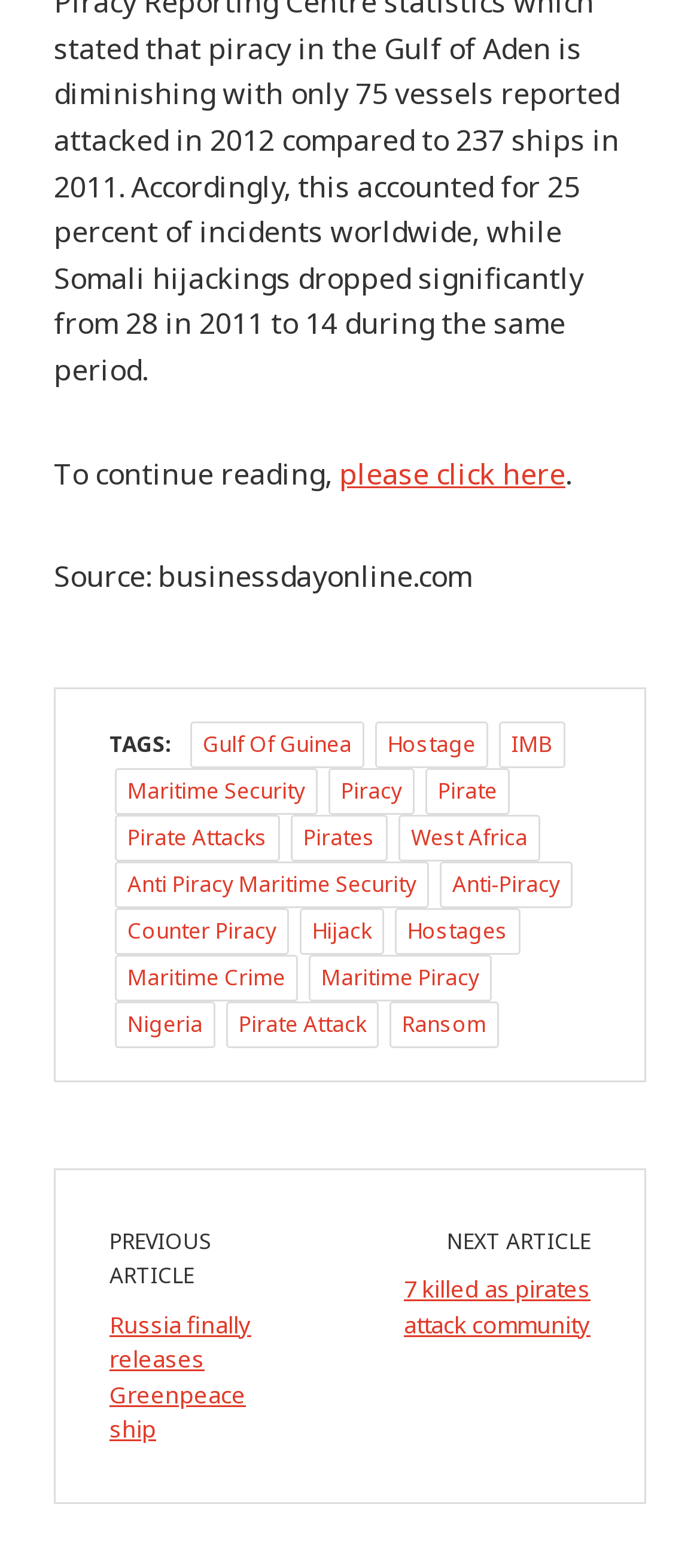Provide the bounding box coordinates of the HTML element described by the text: "Russia finally releases Greenpeace ship". The coordinates should be in the format [left, top, right, bottom] with values between 0 and 1.

[0.156, 0.834, 0.359, 0.922]